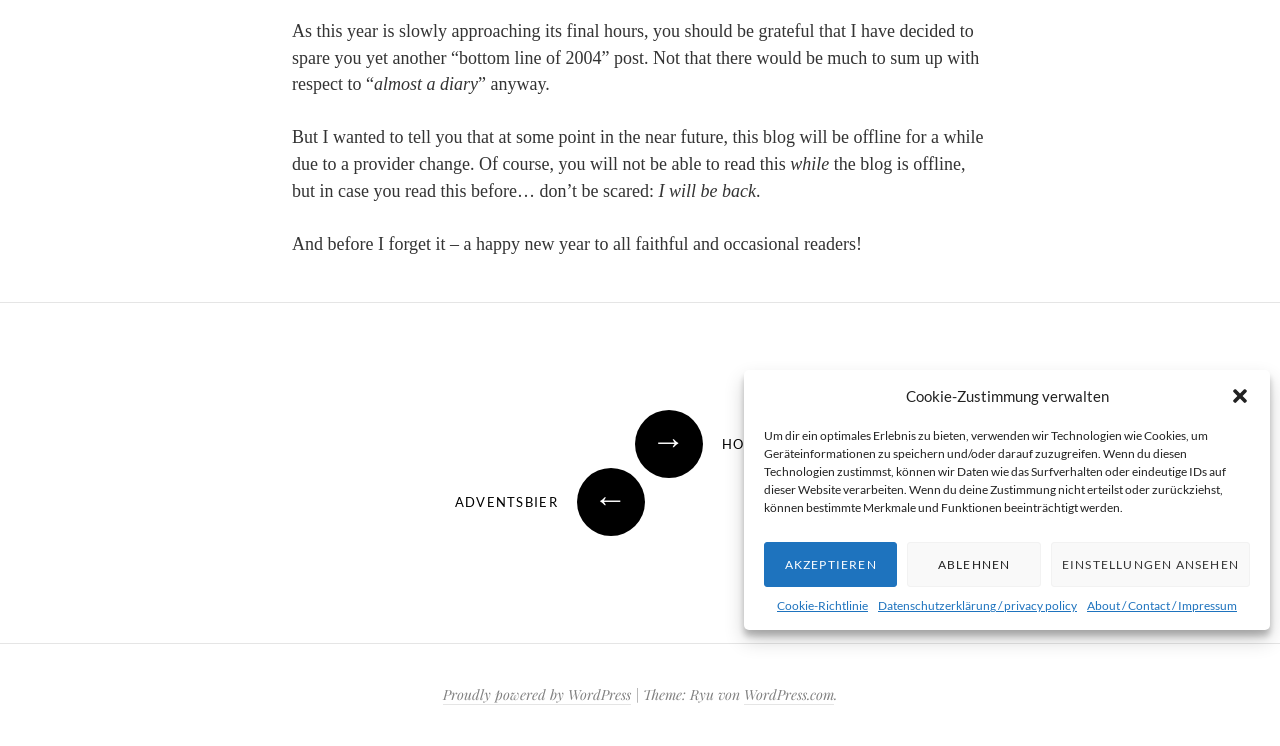Given the element description: "Einstellungen ansehen", predict the bounding box coordinates of the UI element it refers to, using four float numbers between 0 and 1, i.e., [left, top, right, bottom].

[0.821, 0.727, 0.977, 0.787]